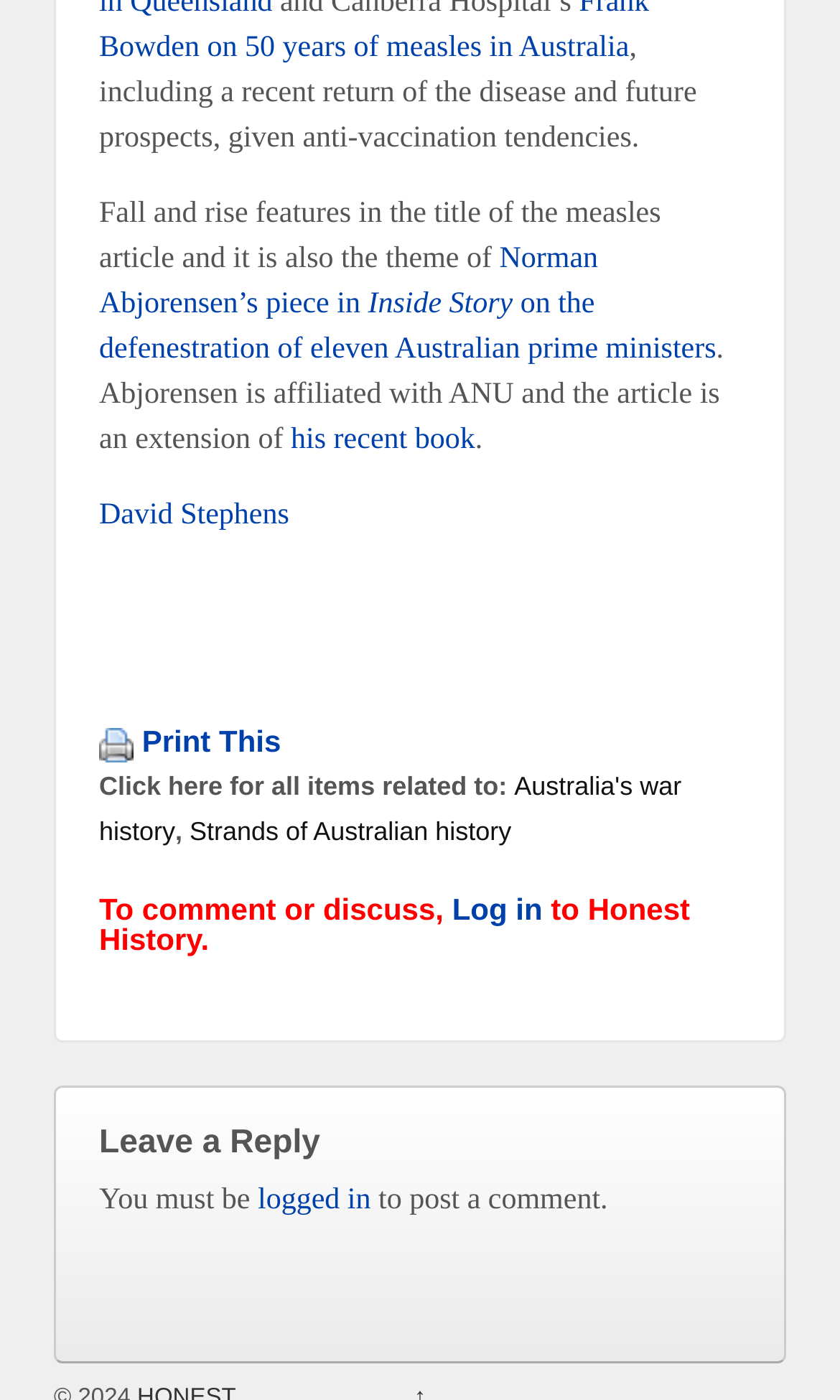Find the bounding box coordinates for the area that should be clicked to accomplish the instruction: "View David Stephens' article".

[0.118, 0.357, 0.344, 0.38]